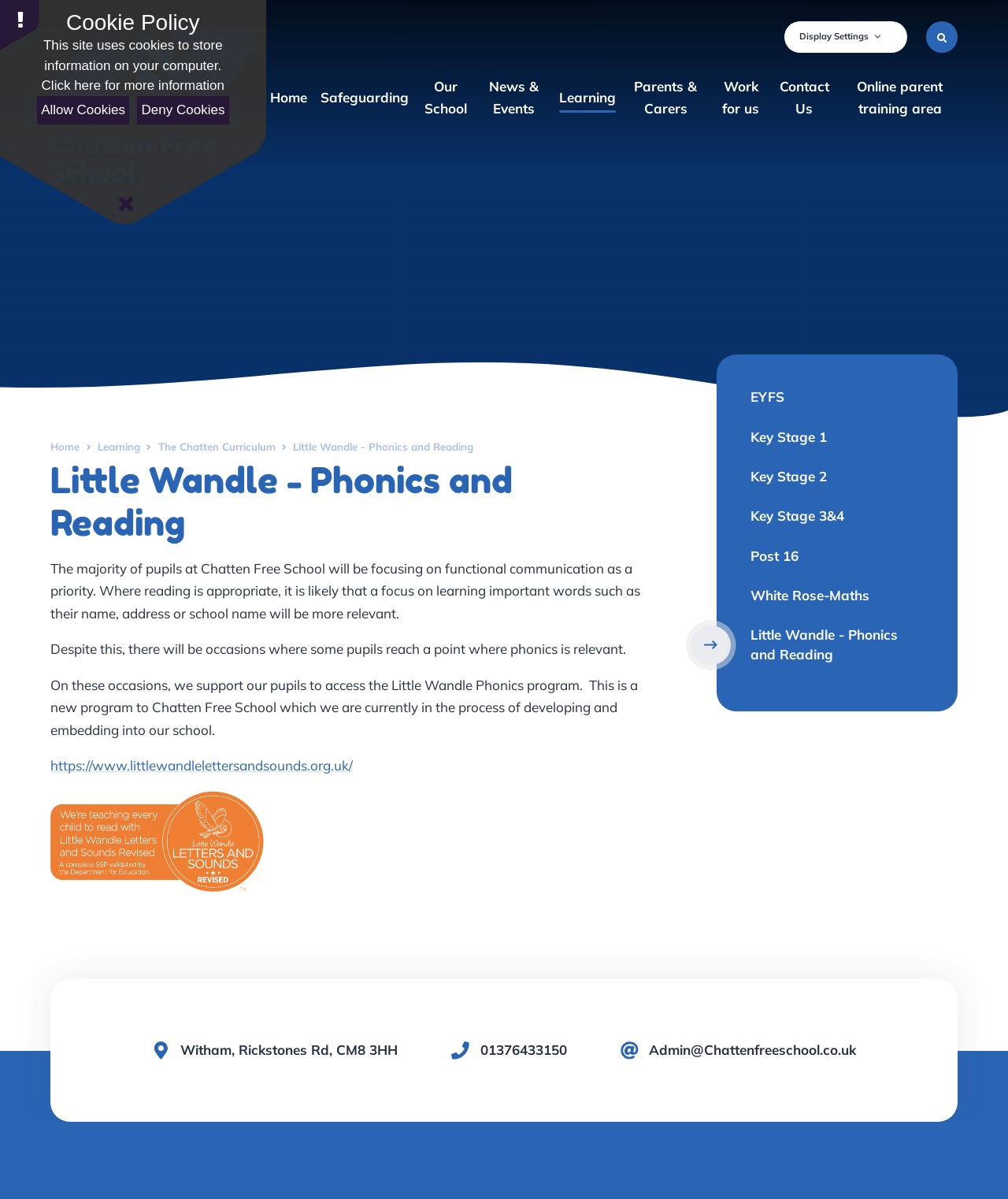Generate an in-depth caption that captures all aspects of the webpage.

The webpage is about Chatten Free School, with a focus on Little Wandle - Phonics and Reading. At the top, there is a navigation menu with links to various sections of the website, including "Home", "Safeguarding", "Our School", and more. Below the navigation menu, there is a section with links to "Head's Welcome", "Video tour", "Aims & Values", and other related topics.

On the left side of the page, there is a sidebar with links to "News & Events", "Learning", "Parents & Carers", and "Work for us". The "Learning" section has sub-links to "The Chatten Curriculum", "Teaching & Learning Tools", and more.

The main content of the page is about Little Wandle - Phonics and Reading, with a heading and three paragraphs of text. The text explains that most pupils at Chatten Free School focus on functional communication, but some may reach a point where phonics is relevant, and the school supports them with the Little Wandle Phonics program. There is also a link to the Little Wandle website.

Below the main content, there are links to different key stages, including EYFS, Key Stage 1, Key Stage 2, and more. There is also a link to White Rose-Maths and another link to Little Wandle - Phonics and Reading.

At the bottom of the page, there is a footer section with the school's address, phone number, and email address, along with some images.